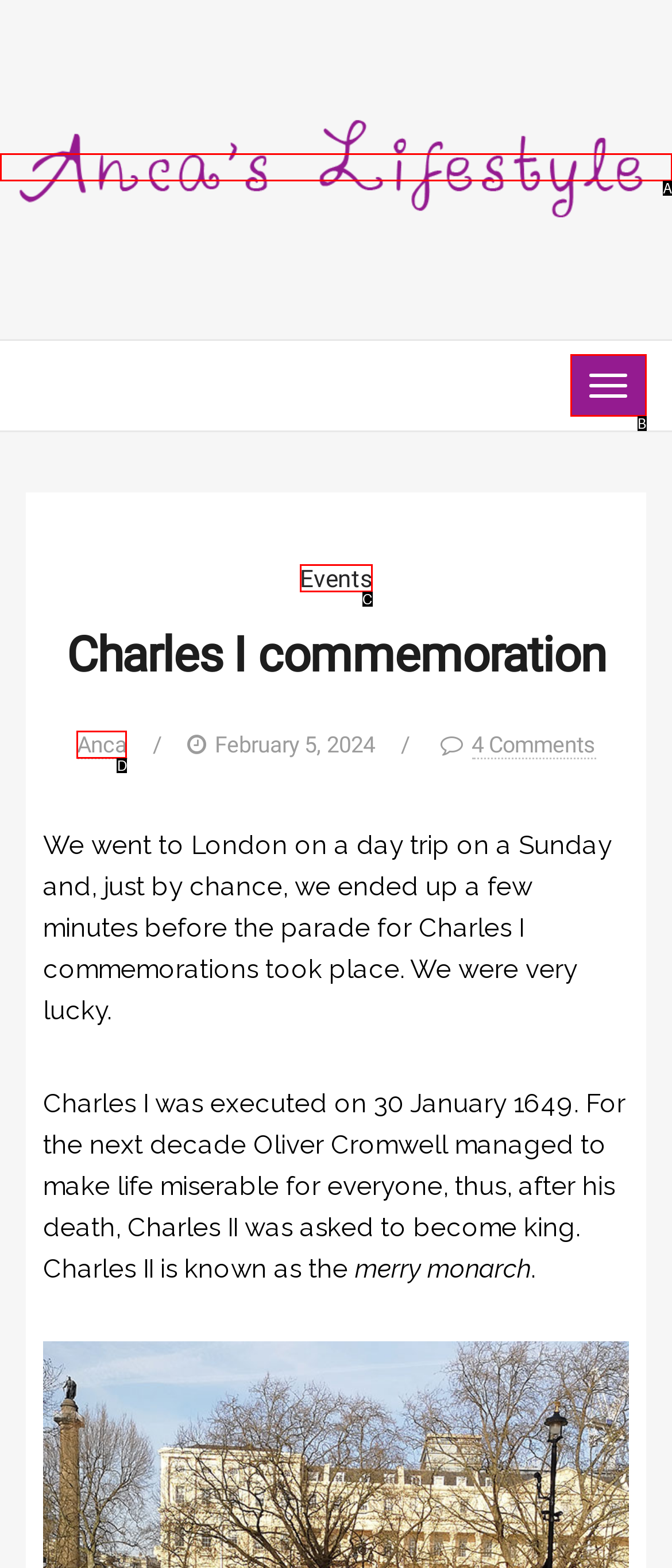Given the description: alt="Anca's lifestyle blog", identify the HTML element that corresponds to it. Respond with the letter of the correct option.

A